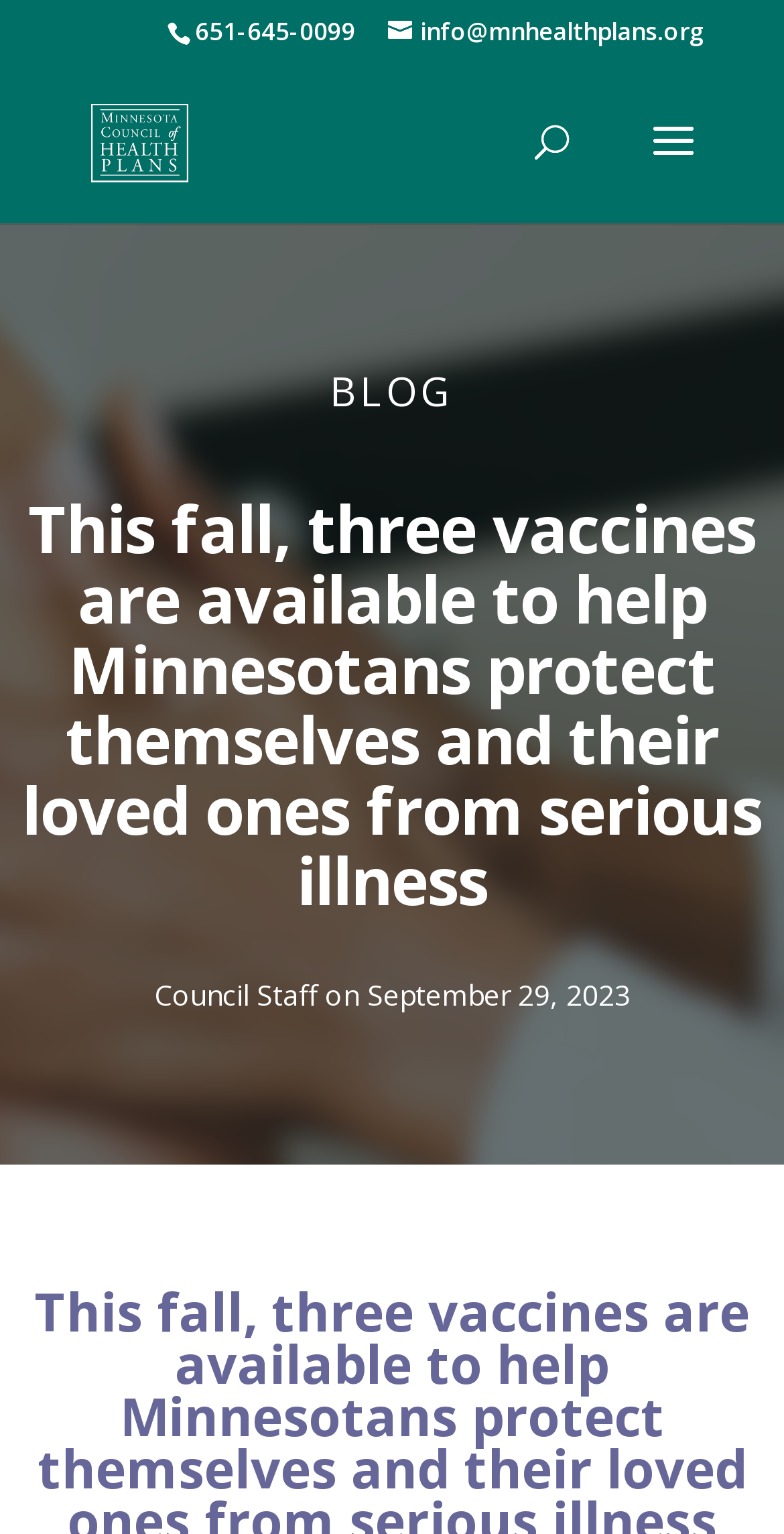Summarize the contents and layout of the webpage in detail.

The webpage appears to be a blog post or article from the Minnesota Council of Health Plans. At the top of the page, there is a header section with the organization's logo, an image, and a link to the organization's name. Below the logo, there are two contact details: a phone number, 651-645-0099, and an email address, info@mnhealthplans.org. 

On the right side of the header section, there is a search bar with a searchbox labeled "Search for:". 

The main content of the page starts with a heading that reads, "This fall, three vaccines are available to help Minnesotans protect themselves and their loved ones from serious illness." This heading is centered on the page and takes up a significant portion of the screen. 

Below the heading, there is a blog post or article with a publication date, September 29, 2023, attributed to Council Staff. The content of the post is not explicitly stated, but based on the meta description, it likely discusses the availability of vaccines for COVID-19, RSV, and other respiratory viruses. 

On the top-right side of the page, there is a link to the blog section, labeled "BLOG".